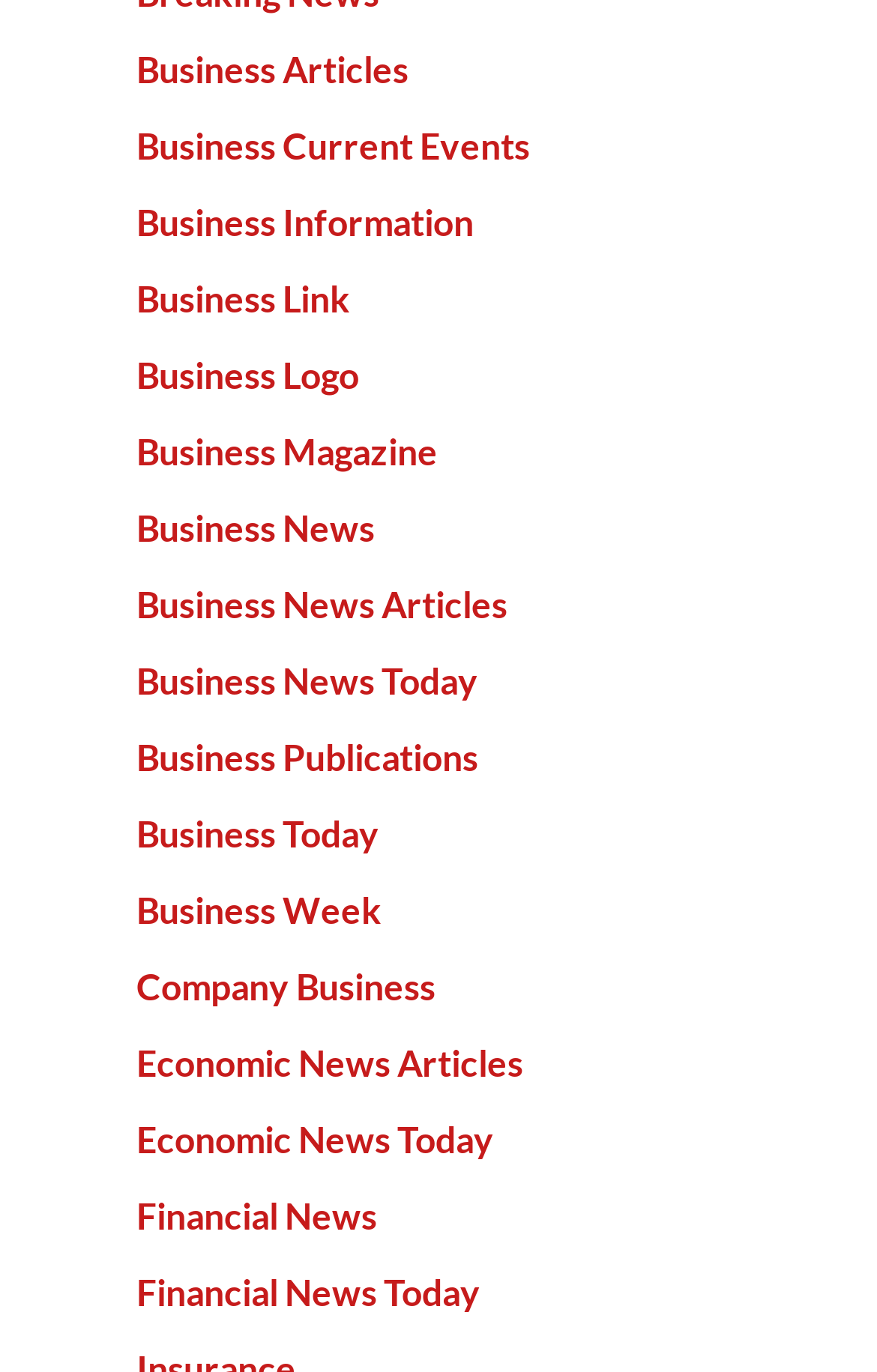What is the category of the link 'Business News Today'?
Using the visual information, answer the question in a single word or phrase.

Business News